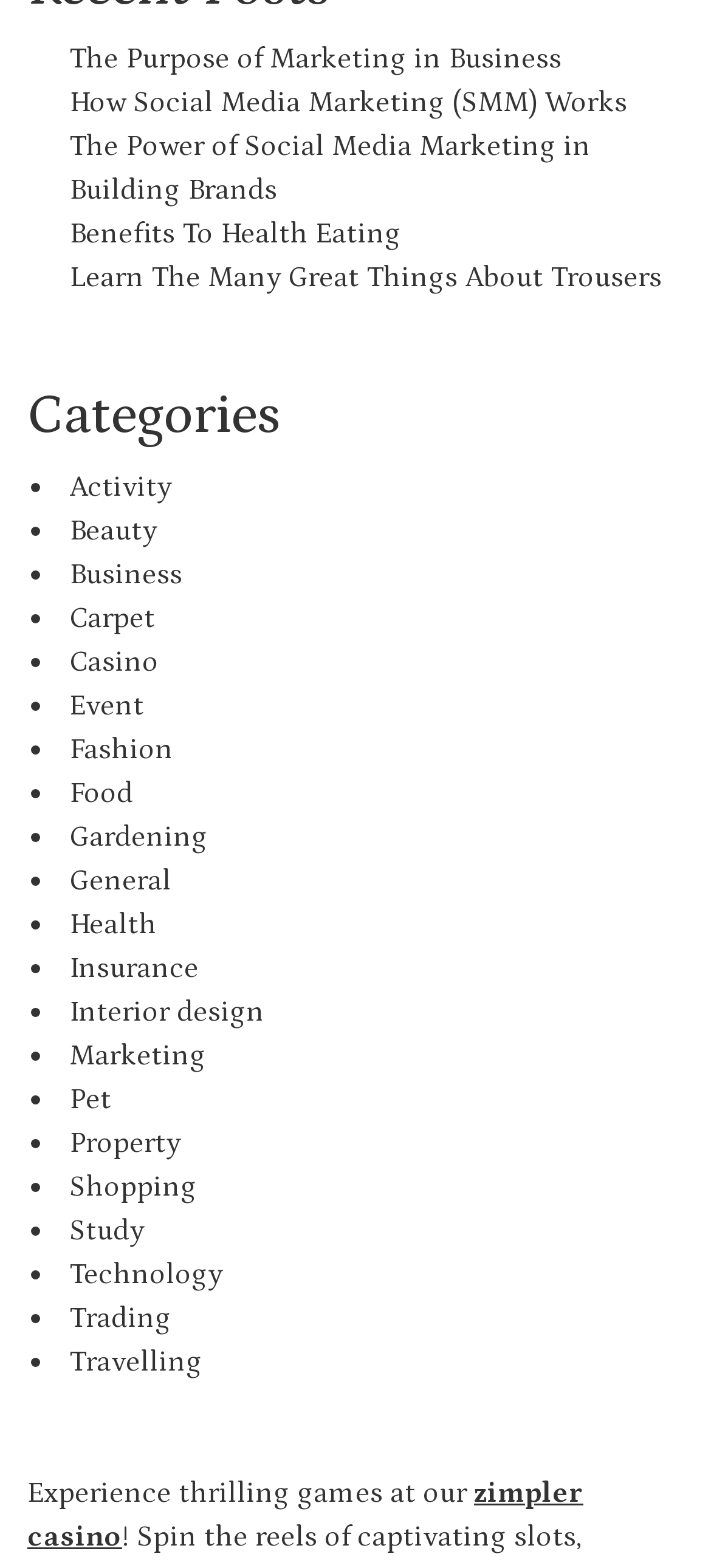What is the topic of the first link?
Based on the screenshot, provide your answer in one word or phrase.

Marketing